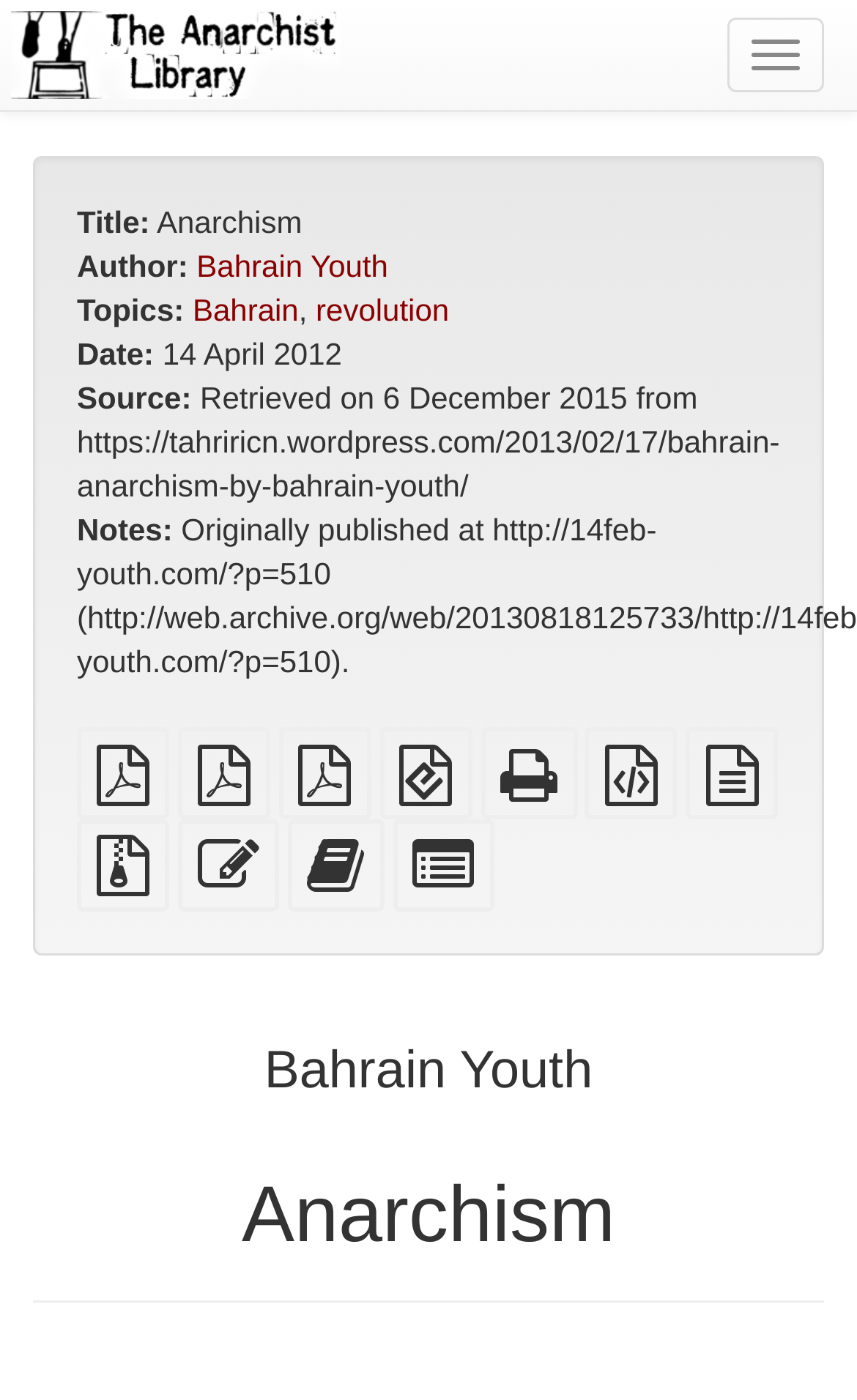Specify the bounding box coordinates of the region I need to click to perform the following instruction: "Visit The Anarchist Library". The coordinates must be four float numbers in the range of 0 to 1, i.e., [left, top, right, bottom].

[0.0, 0.025, 0.41, 0.05]